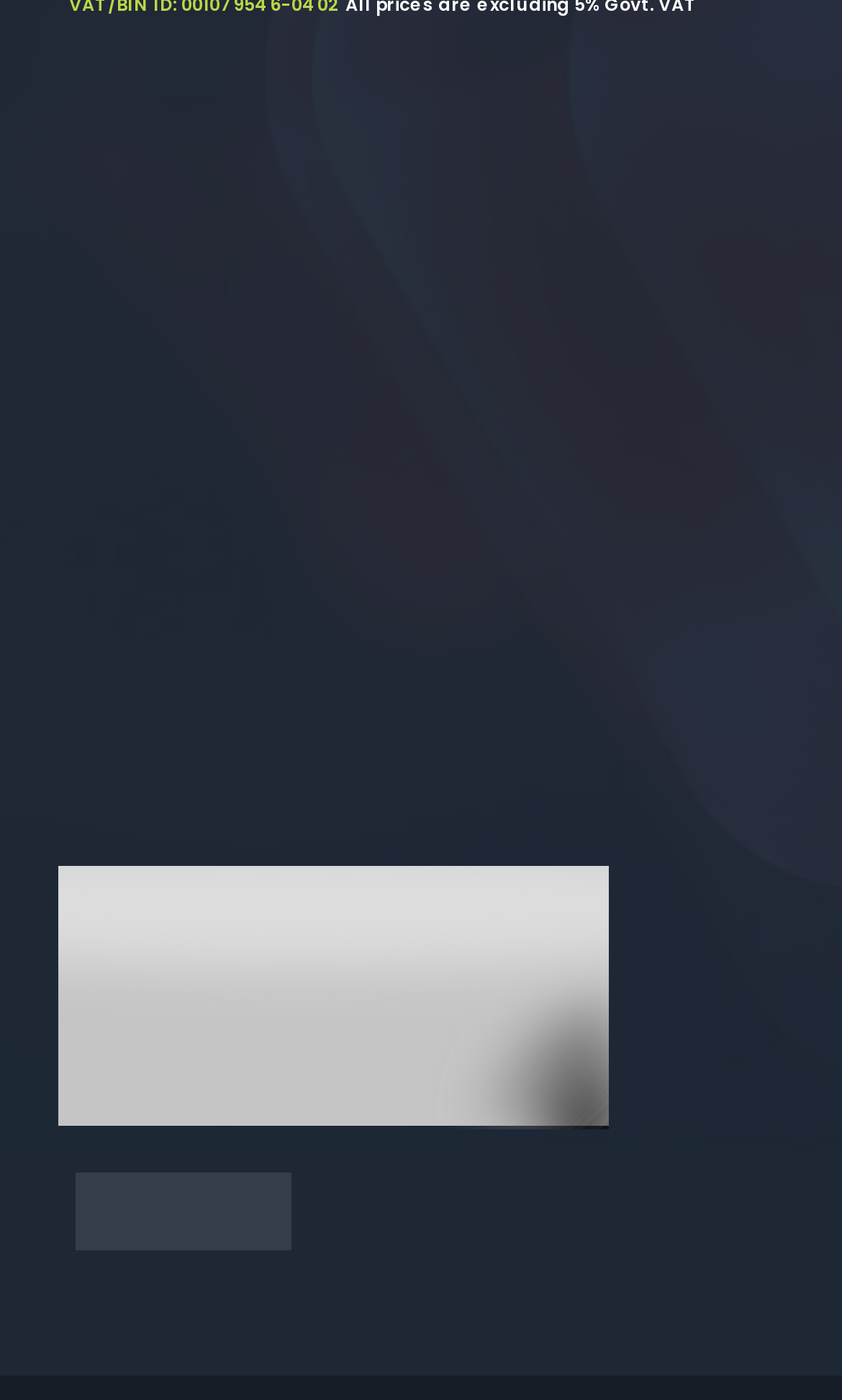Highlight the bounding box coordinates of the element that should be clicked to carry out the following instruction: "Pay your bill". The coordinates must be given as four float numbers ranging from 0 to 1, i.e., [left, top, right, bottom].

[0.521, 0.143, 0.918, 0.184]